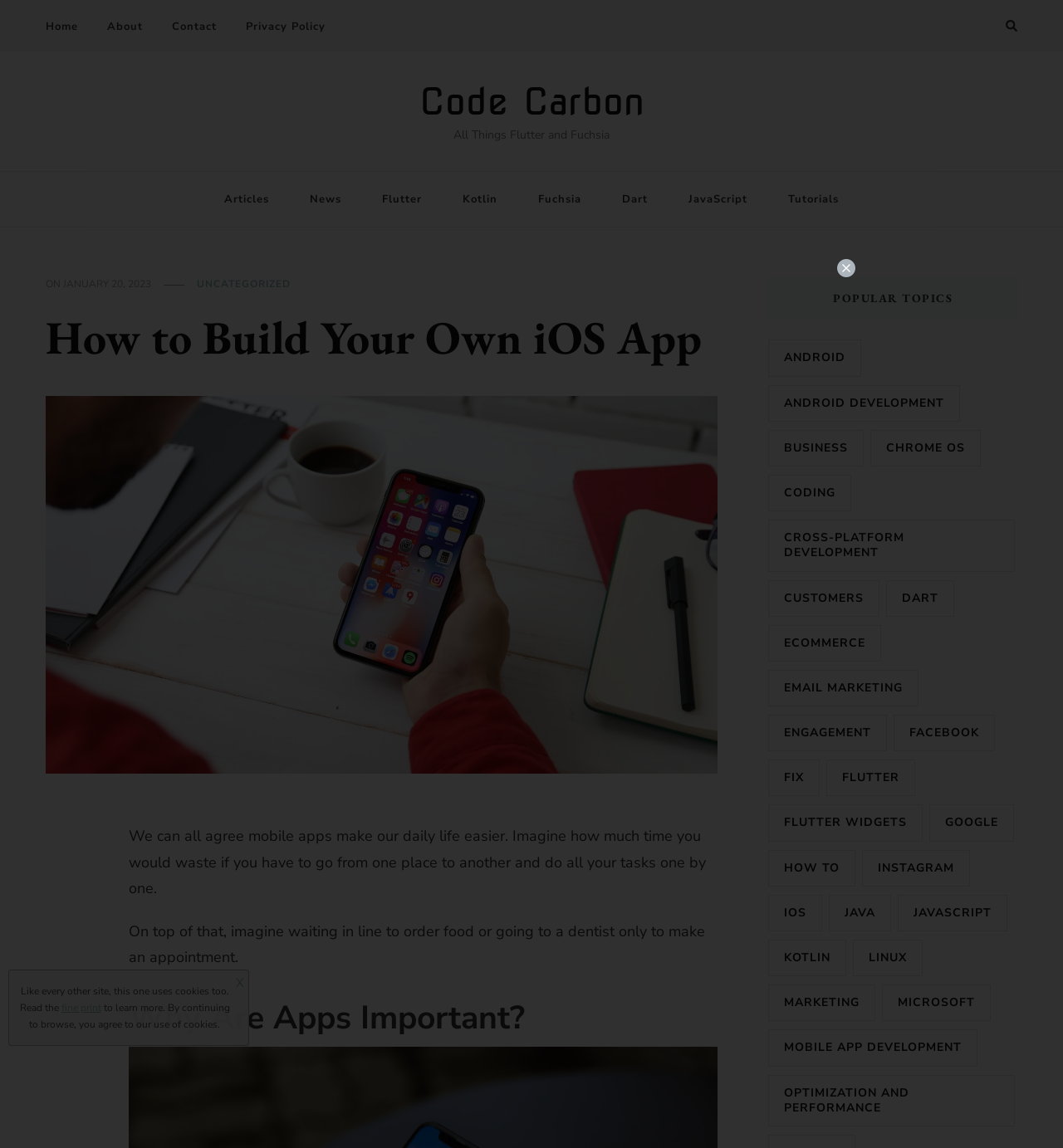Please locate the bounding box coordinates of the element that needs to be clicked to achieve the following instruction: "Click on the 'Home' link". The coordinates should be four float numbers between 0 and 1, i.e., [left, top, right, bottom].

[0.043, 0.011, 0.085, 0.034]